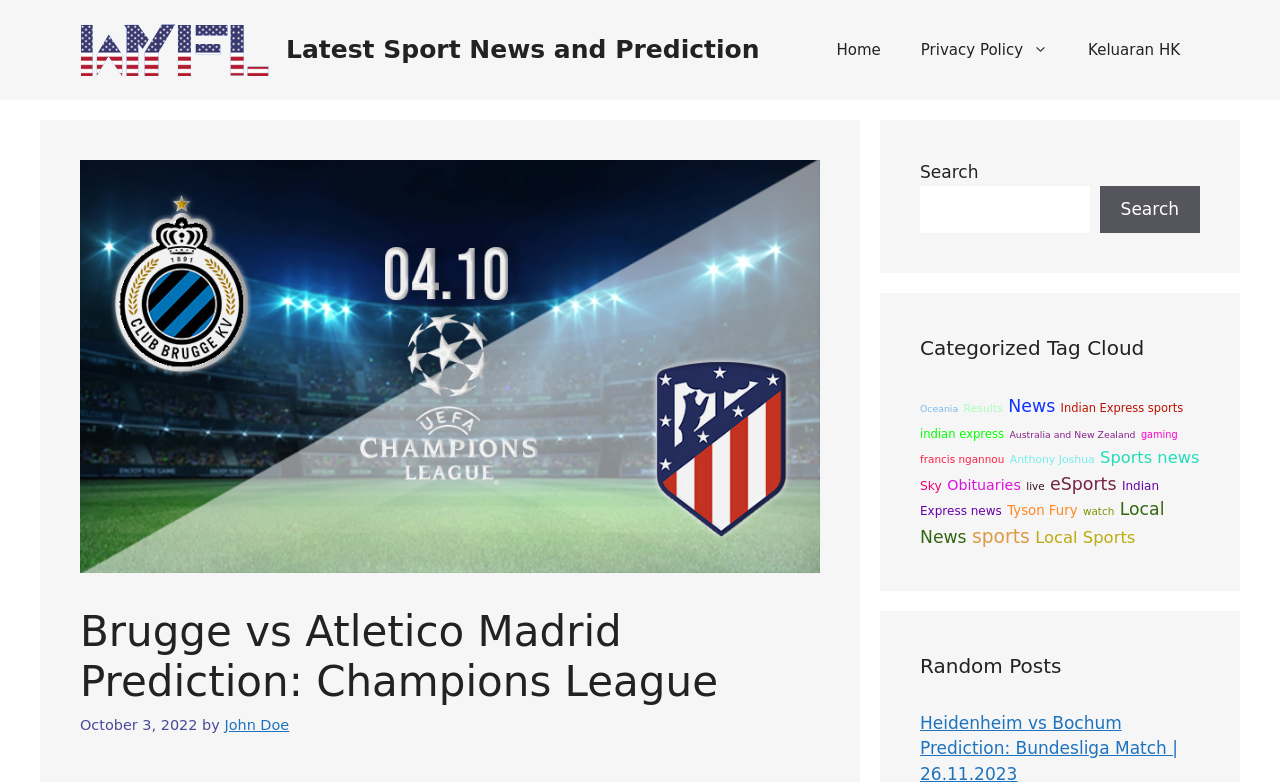Can you find and provide the main heading text of this webpage?

Brugge vs Atletico Madrid Prediction: Champions League